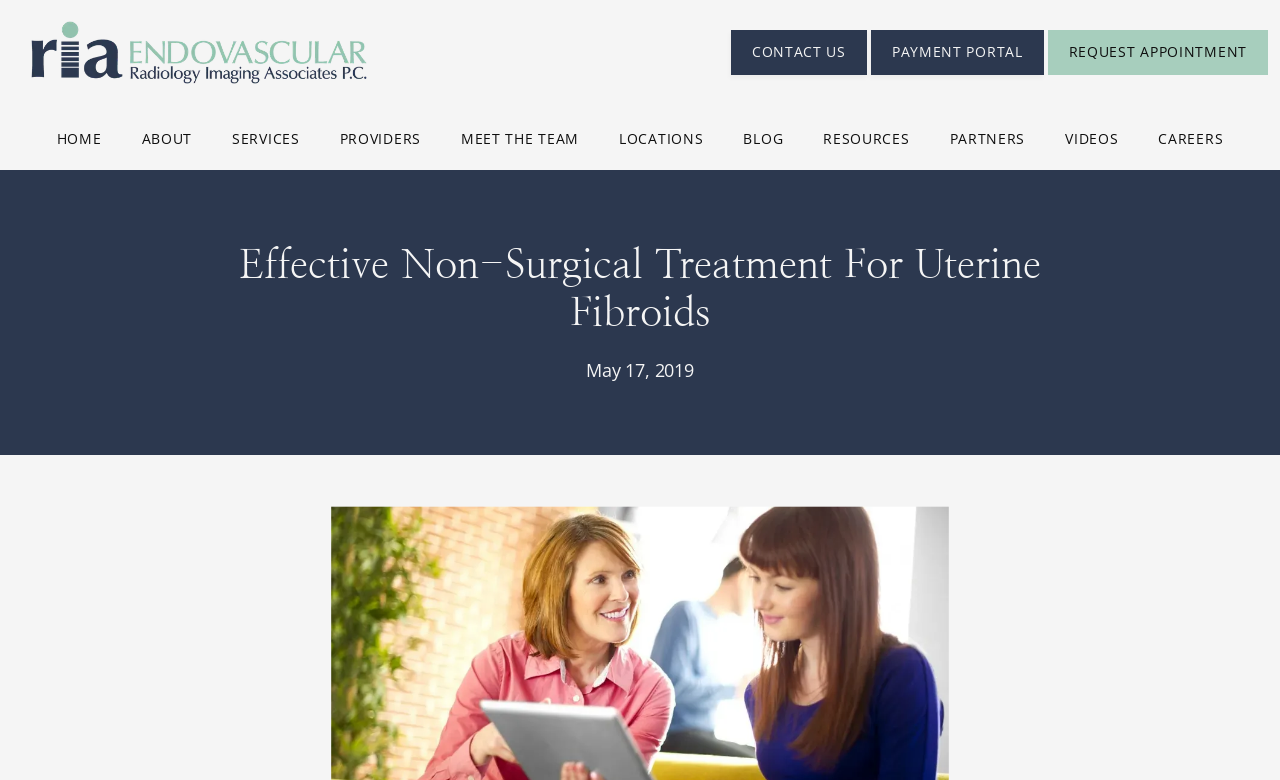Determine the bounding box for the UI element as described: "name="input_42" placeholder="Name *"". The coordinates should be represented as four float numbers between 0 and 1, formatted as [left, top, right, bottom].

None